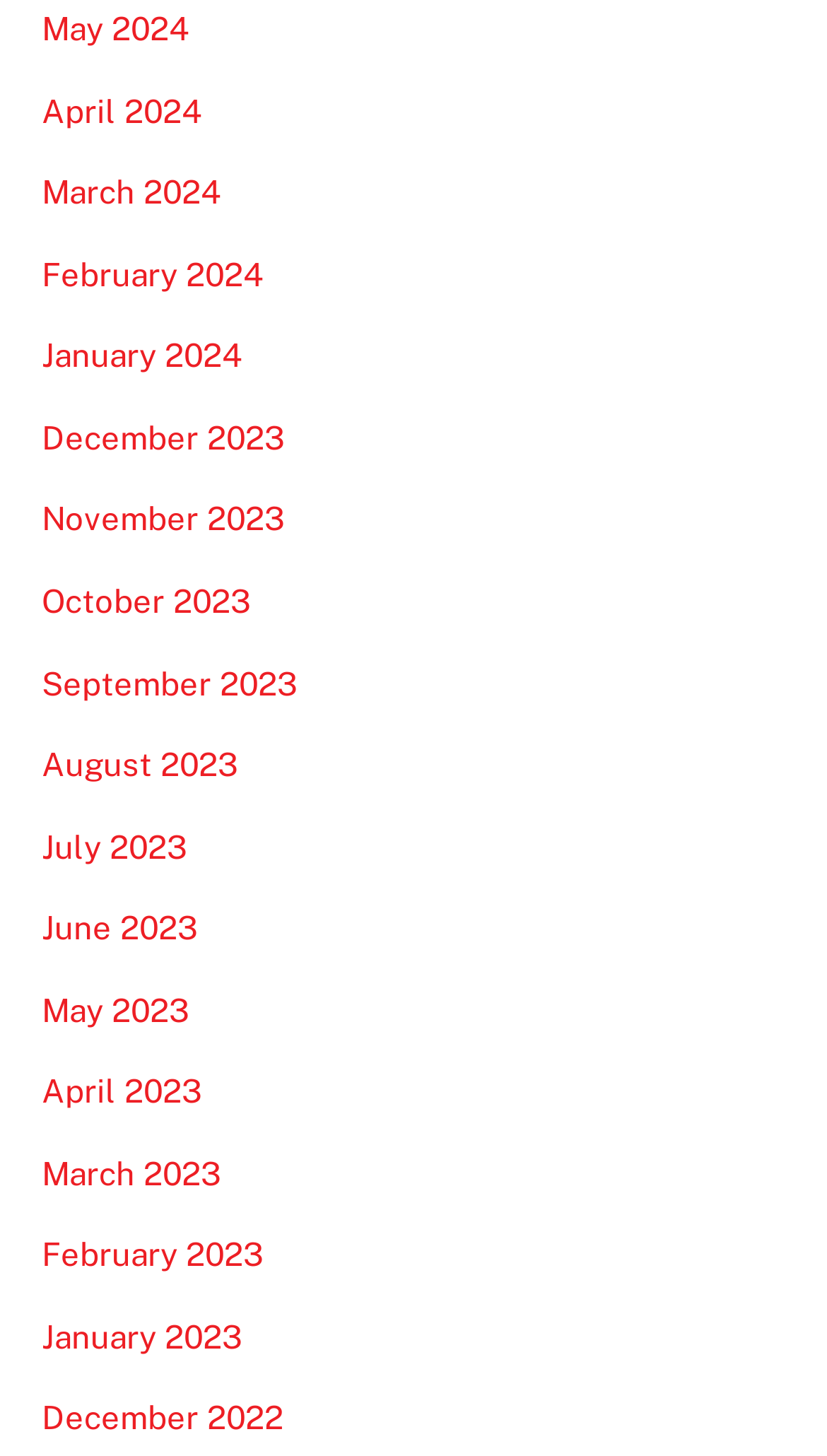How many links are listed in total?
Answer the question using a single word or phrase, according to the image.

18